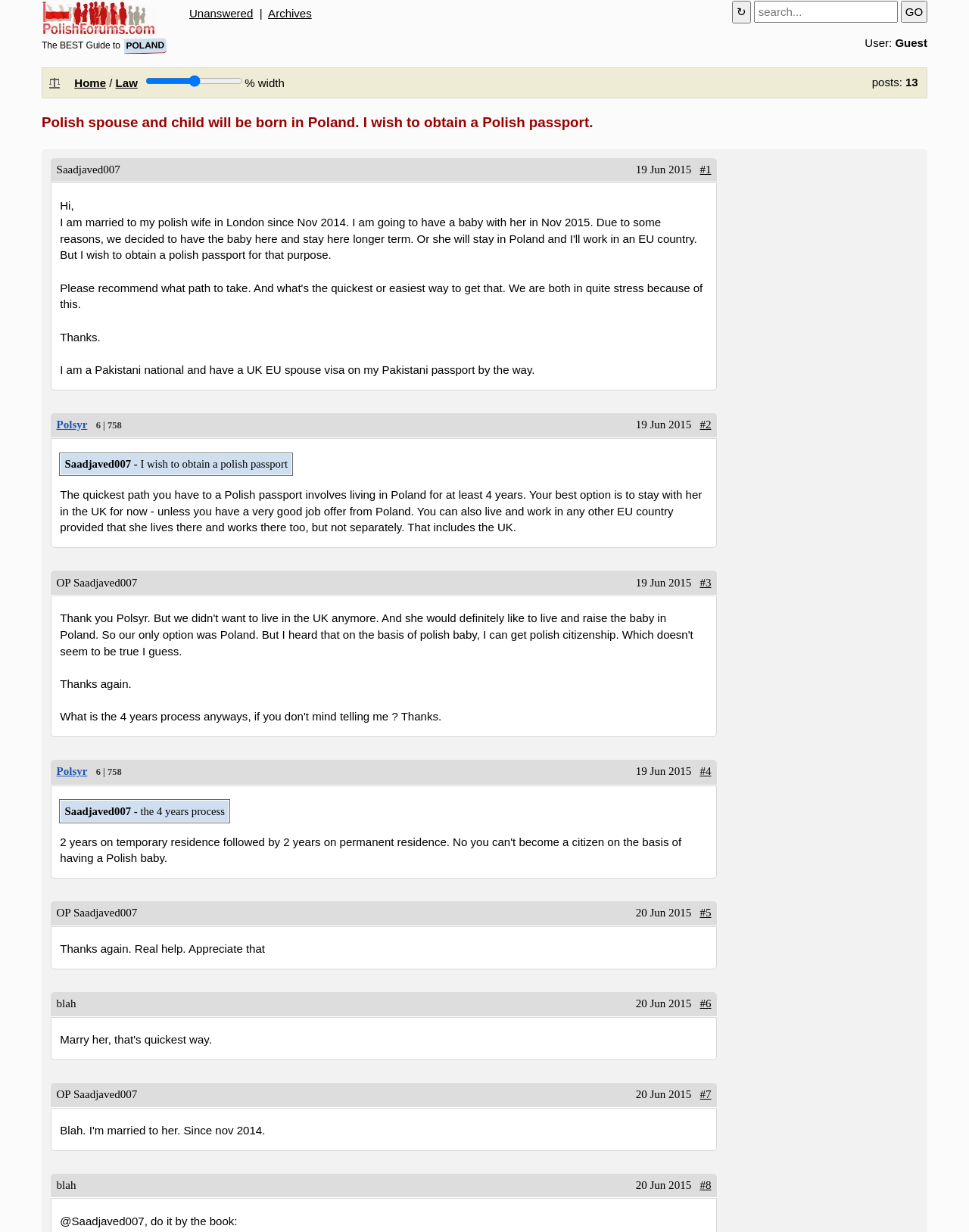Identify and provide the main heading of the webpage.

Polish spouse and child will be born in Poland. I wish to obtain a Polish passport.